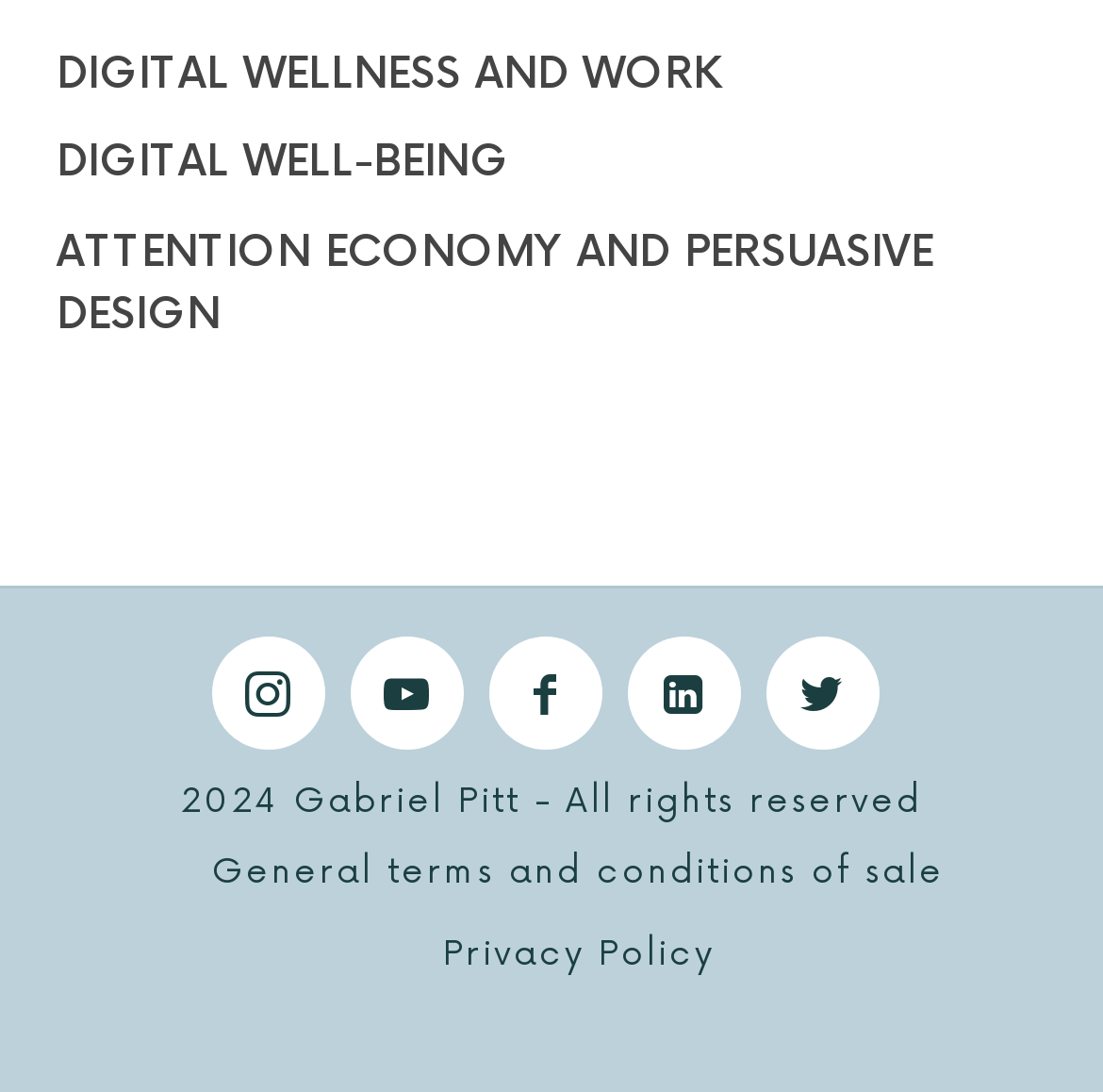Predict the bounding box coordinates of the area that should be clicked to accomplish the following instruction: "View ATTENTION ECONOMY AND PERSUASIVE DESIGN". The bounding box coordinates should consist of four float numbers between 0 and 1, i.e., [left, top, right, bottom].

[0.05, 0.207, 0.845, 0.315]